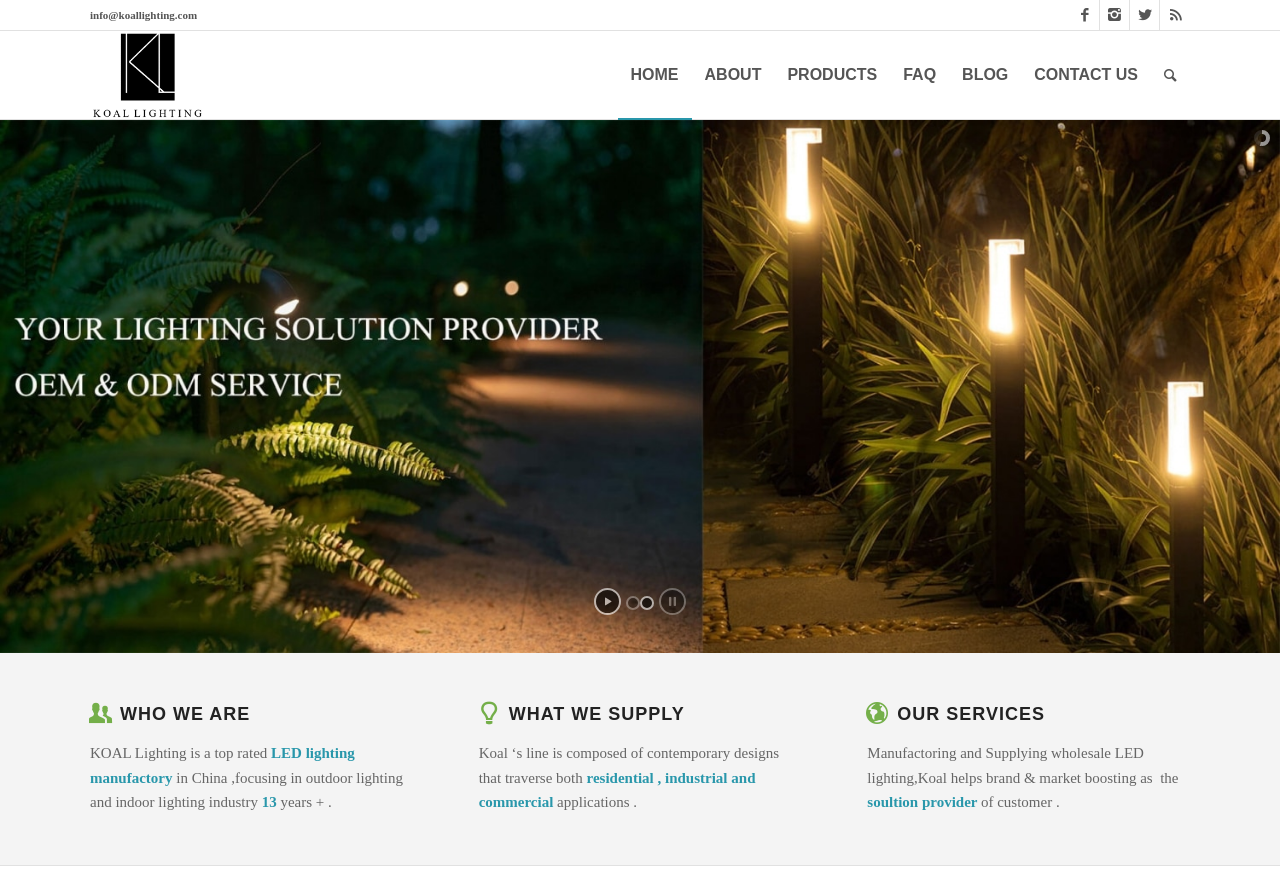What is the role of Koal Lighting in the market?
Using the picture, provide a one-word or short phrase answer.

Solution provider